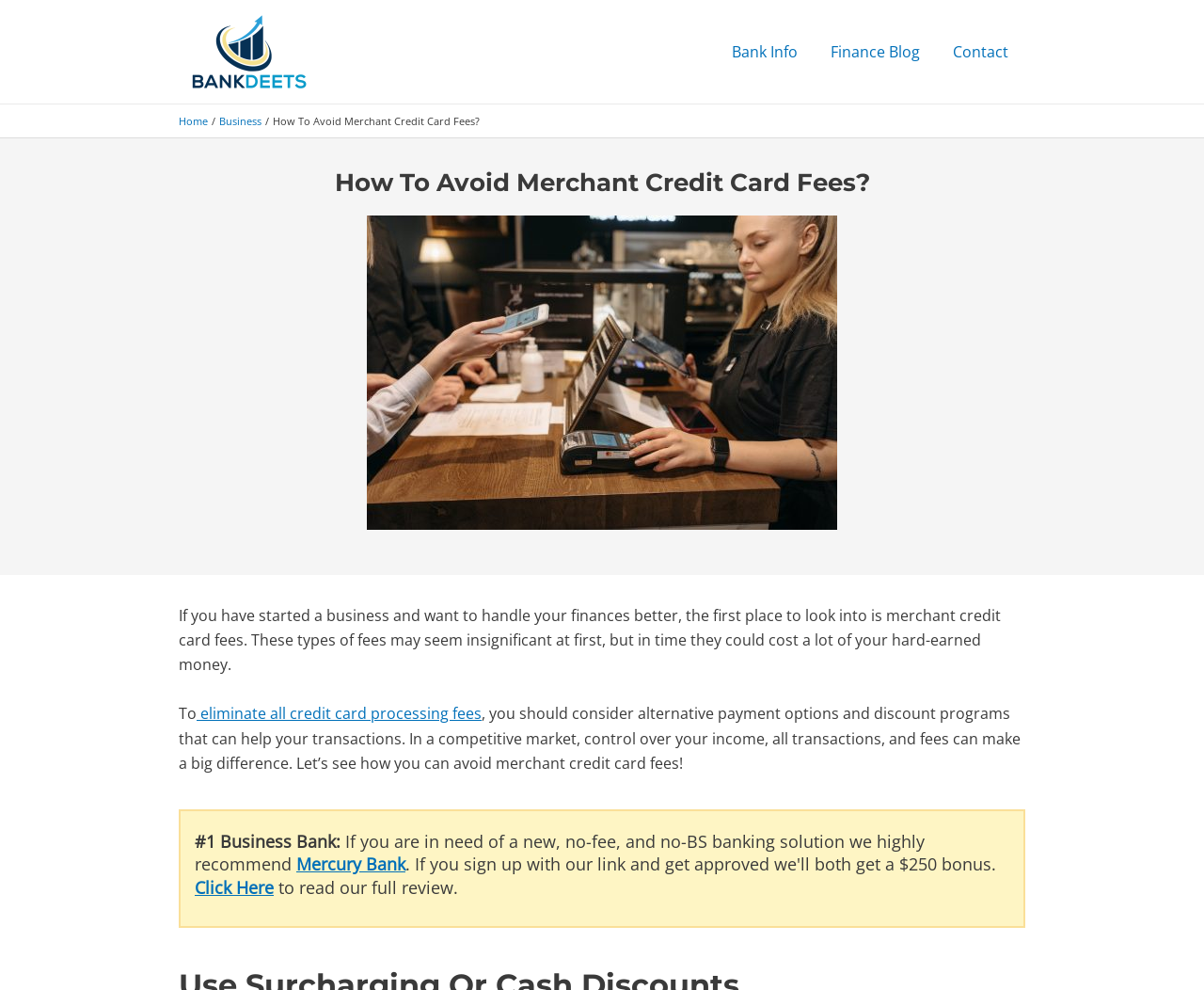Find the bounding box coordinates of the clickable area that will achieve the following instruction: "learn how to eliminate all credit card processing fees".

[0.163, 0.71, 0.4, 0.731]